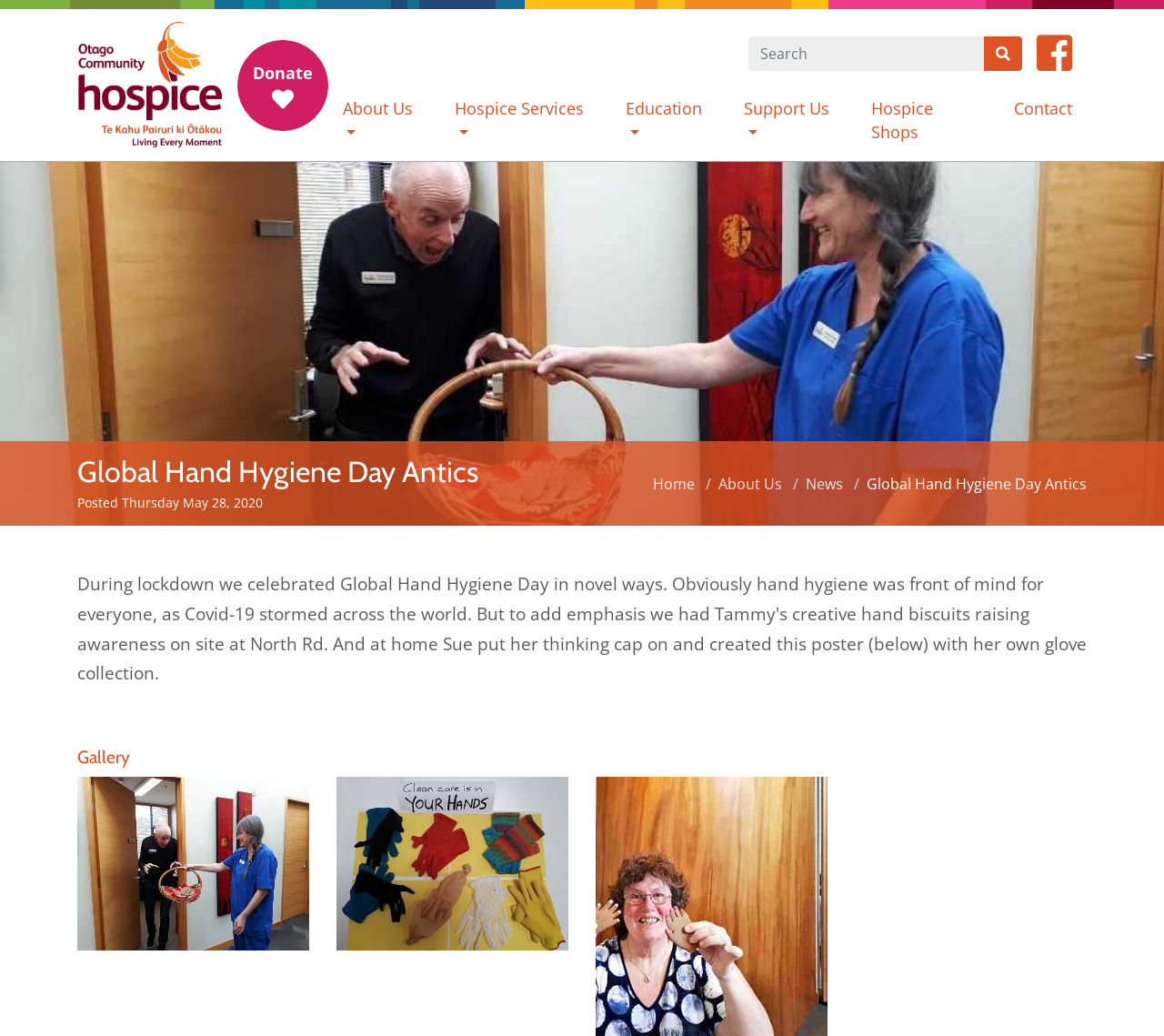Please find the bounding box coordinates of the element's region to be clicked to carry out this instruction: "go to the Home page".

[0.561, 0.457, 0.597, 0.477]